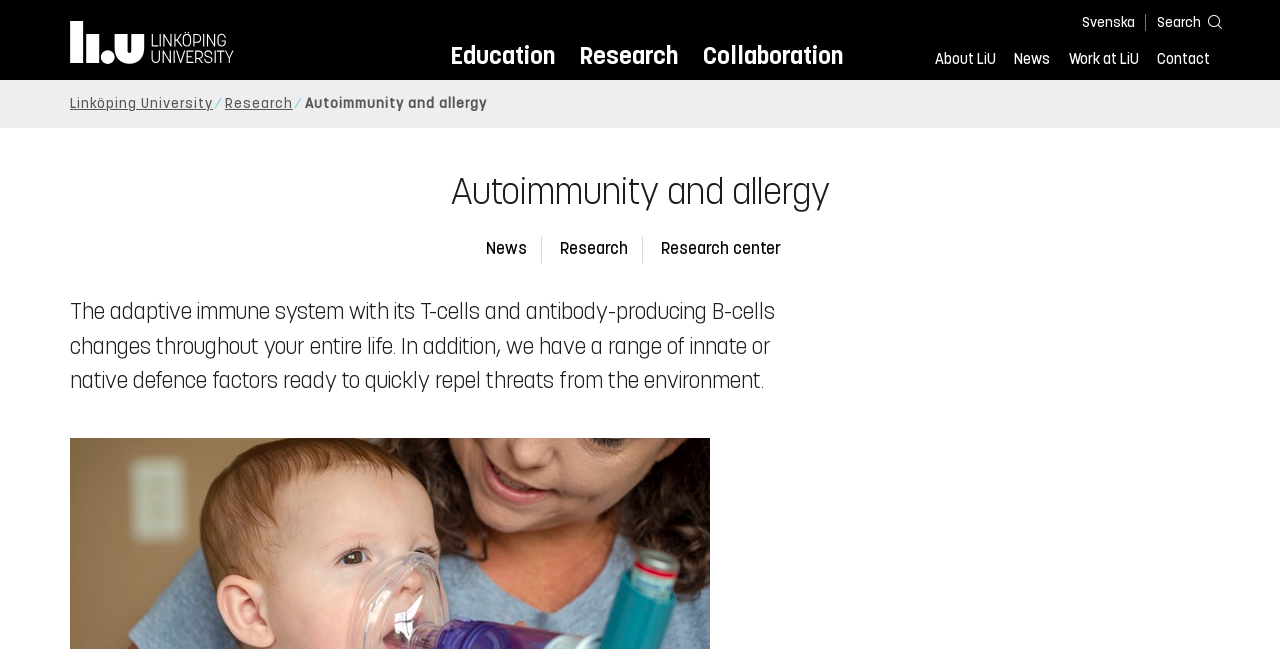How many links are in the top navigation menu?
Using the information from the image, answer the question thoroughly.

I counted the links in the top navigation menu, which are 'Home', 'Education', 'Research', 'Collaboration', 'About LiU', 'News', and 'Work at LiU', and found that there are 7 links in total.